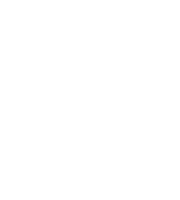How many capsules are in a bottle?
Provide a one-word or short-phrase answer based on the image.

120